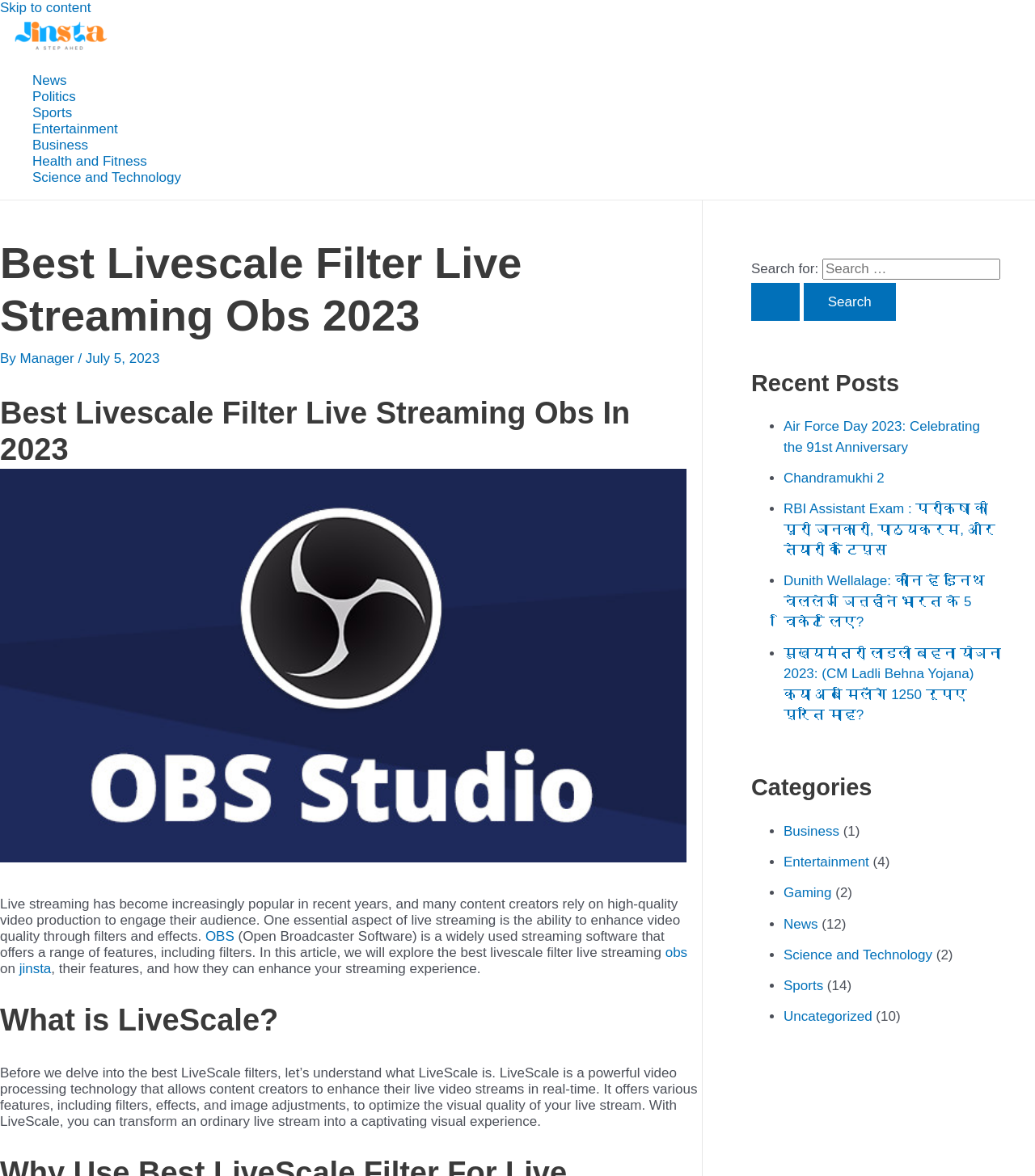Given the element description: "alt="Keewaydin Farms"", predict the bounding box coordinates of this UI element. The coordinates must be four float numbers between 0 and 1, given as [left, top, right, bottom].

None